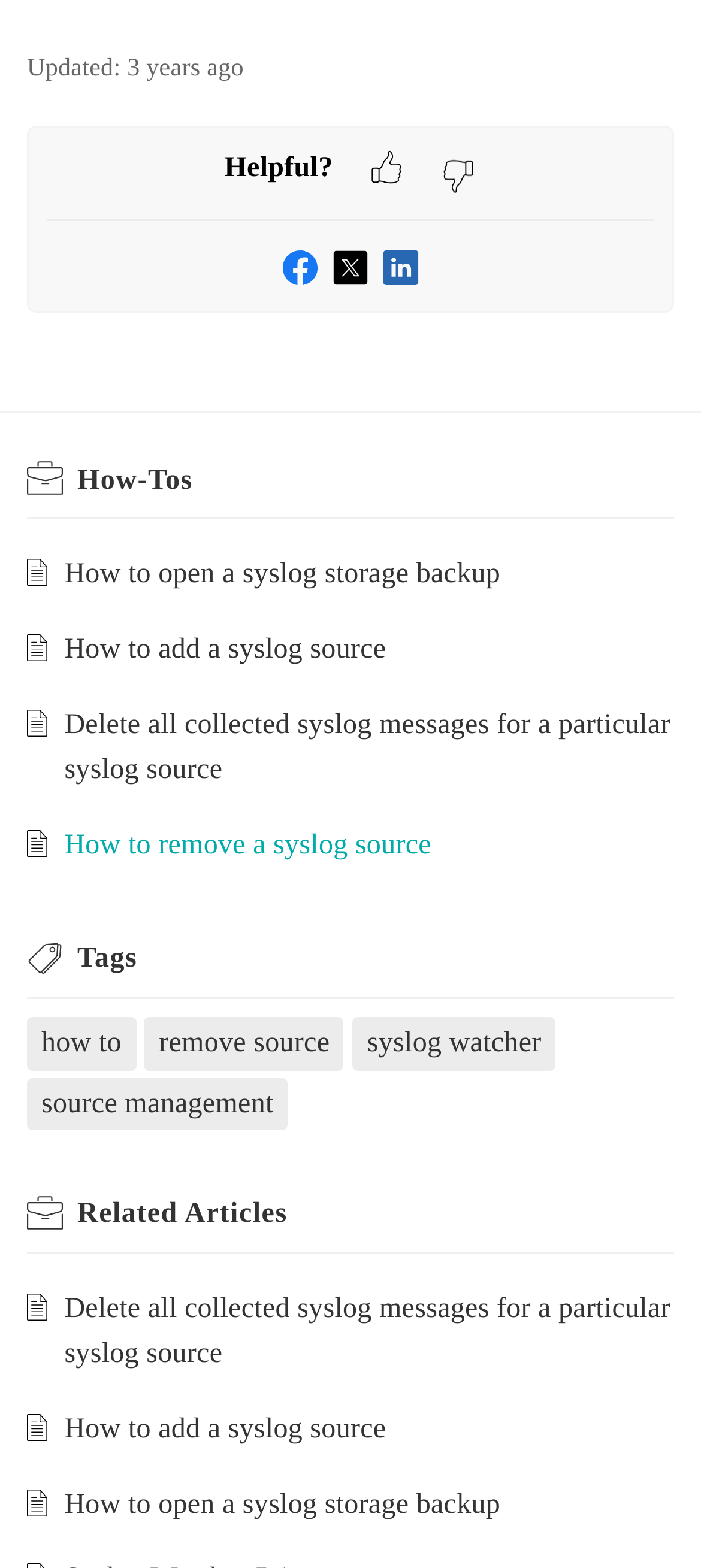Could you find the bounding box coordinates of the clickable area to complete this instruction: "Click on How to add a syslog source"?

[0.092, 0.902, 0.551, 0.921]